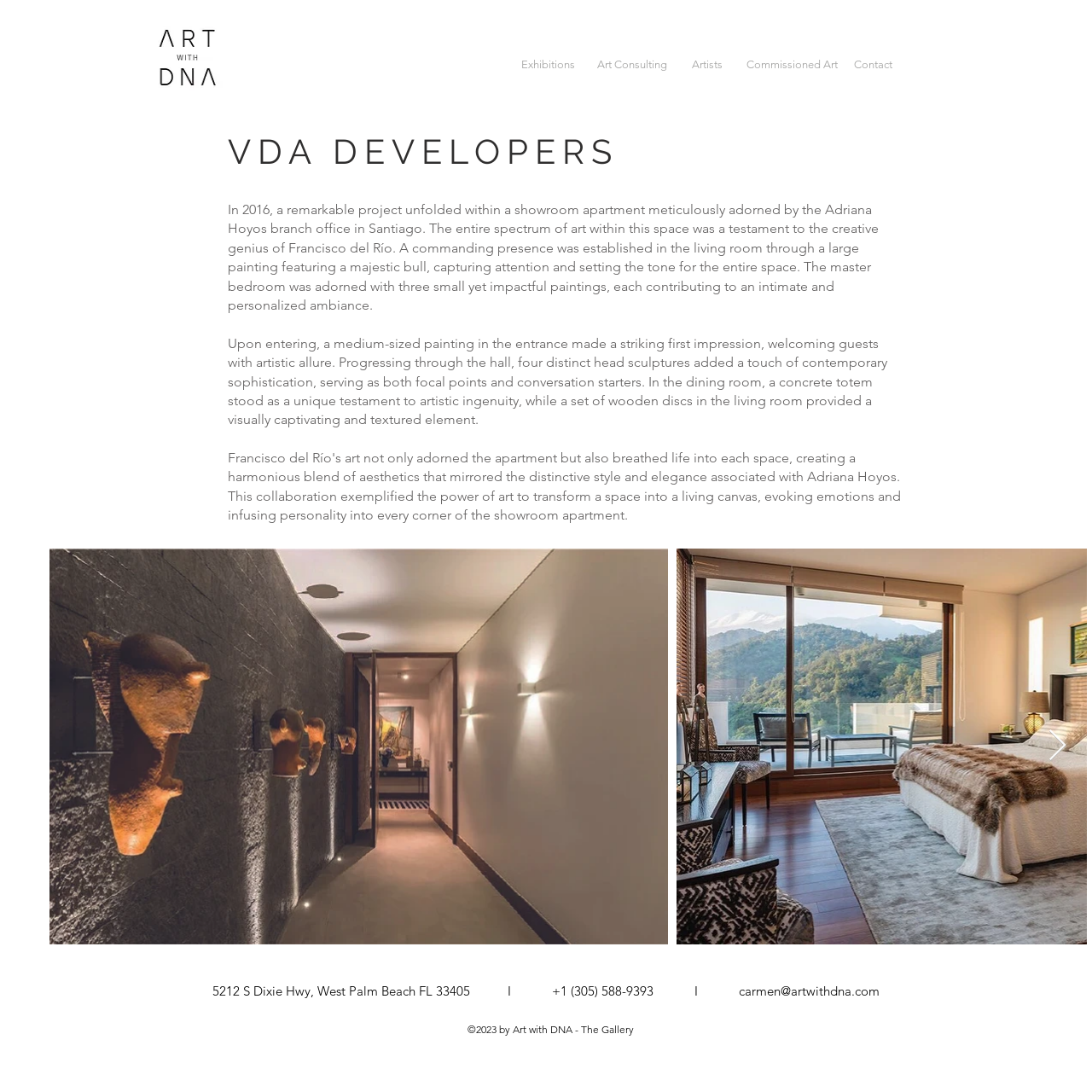Please pinpoint the bounding box coordinates for the region I should click to adhere to this instruction: "Click Next Item".

[0.959, 0.668, 0.977, 0.699]